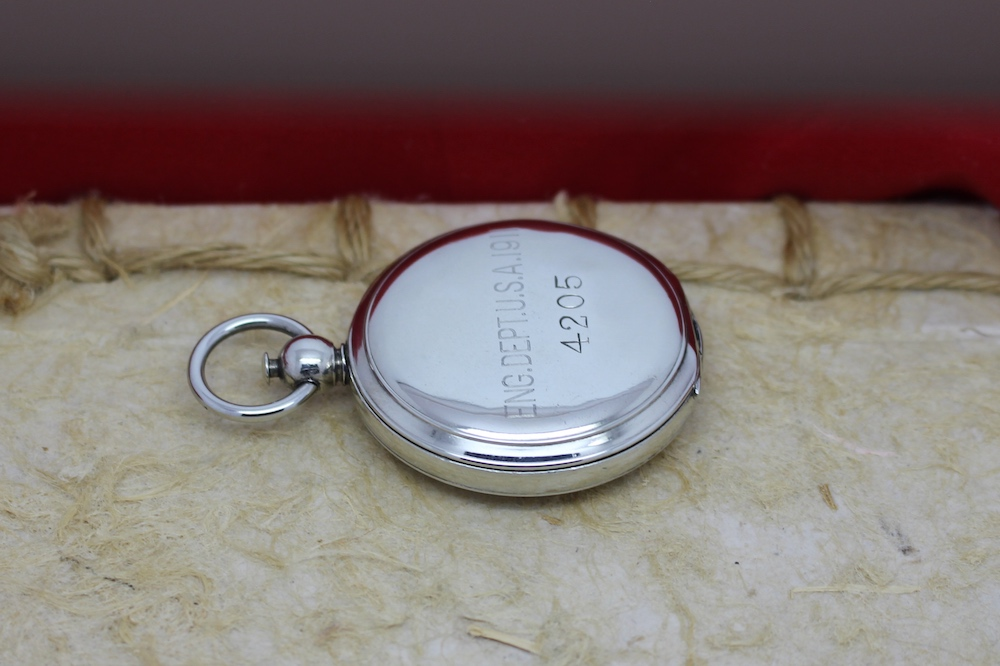Provide a comprehensive description of the image.

The image showcases a vintage silver pocket watch resting on a textured surface, which features natural fibers that suggest an organic material like leather or burlap. Prominently displayed on the face of the watch, the engraving reads "ENG. DEPT. U.S.A. 191" alongside the serial number "4205," indicating its historical significance and craftsmanship. The watch is positioned at an angle that captures the glint of its polished surface, emphasizing its intricate details and design. A subtle red backdrop adds a warm contrast, enhancing the overall aesthetic of this classic timepiece.